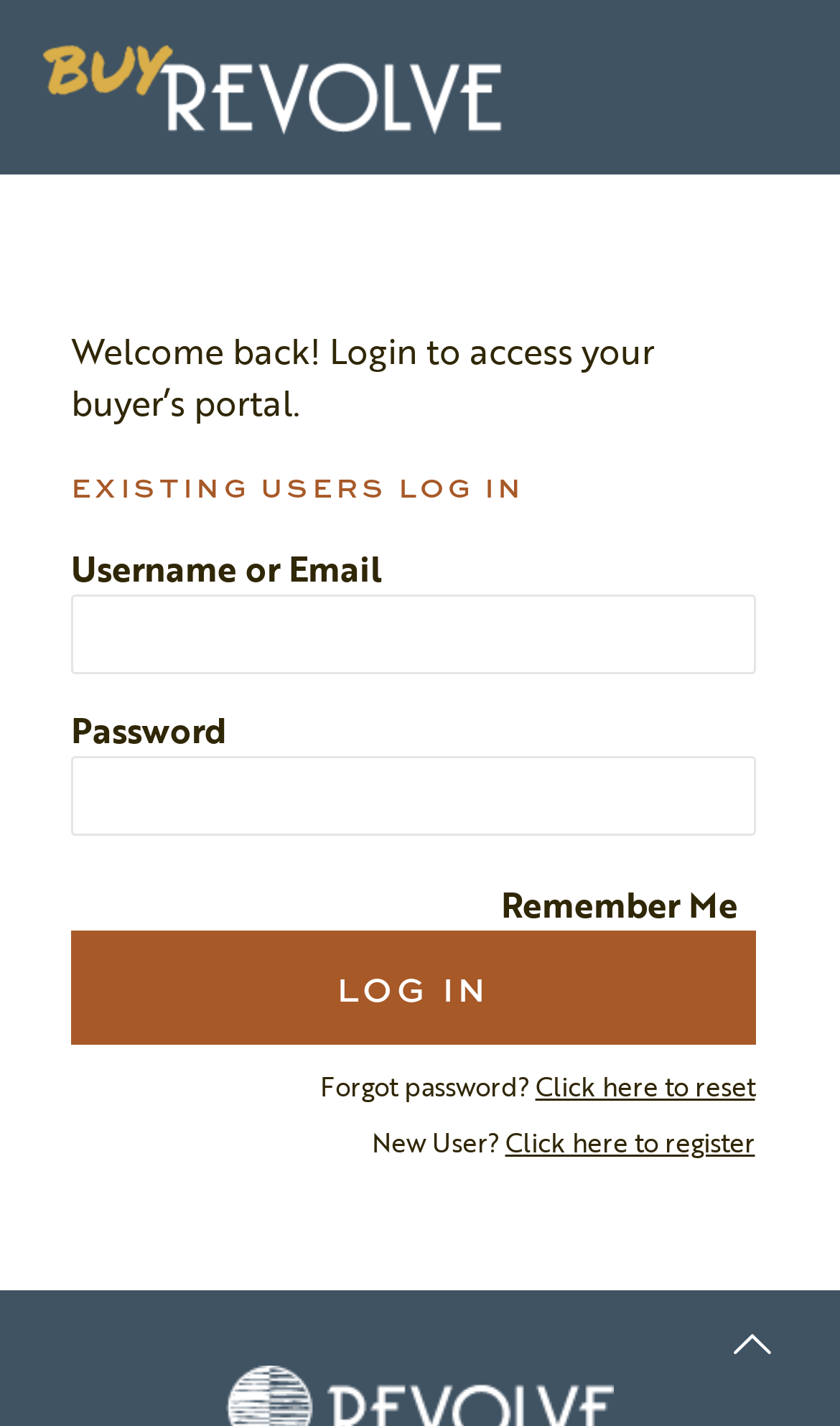Please determine the bounding box of the UI element that matches this description: name="pwd". The coordinates should be given as (top-left x, top-left y, bottom-right x, bottom-right y), with all values between 0 and 1.

[0.085, 0.53, 0.899, 0.586]